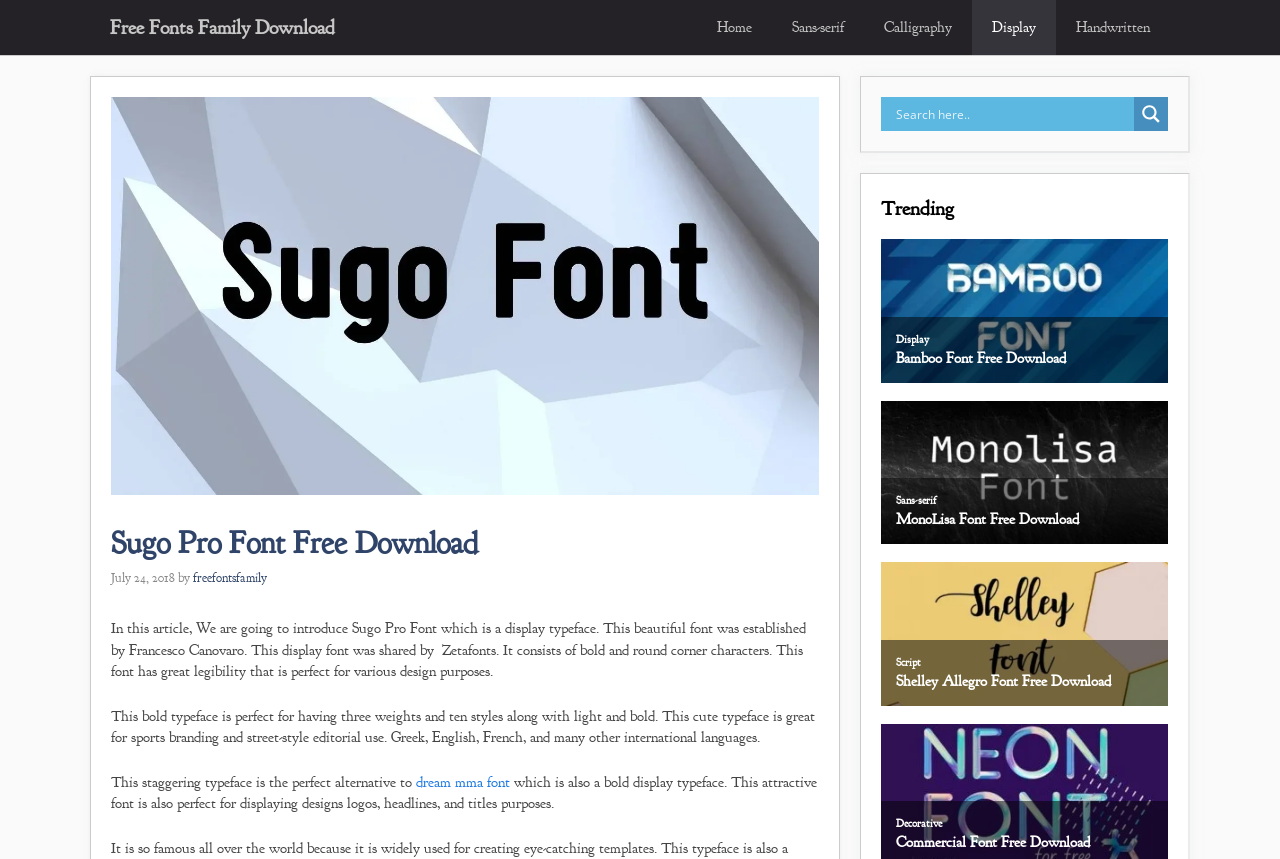Find the bounding box coordinates of the element to click in order to complete the given instruction: "Go to Sans-serif font page."

[0.603, 0.0, 0.675, 0.064]